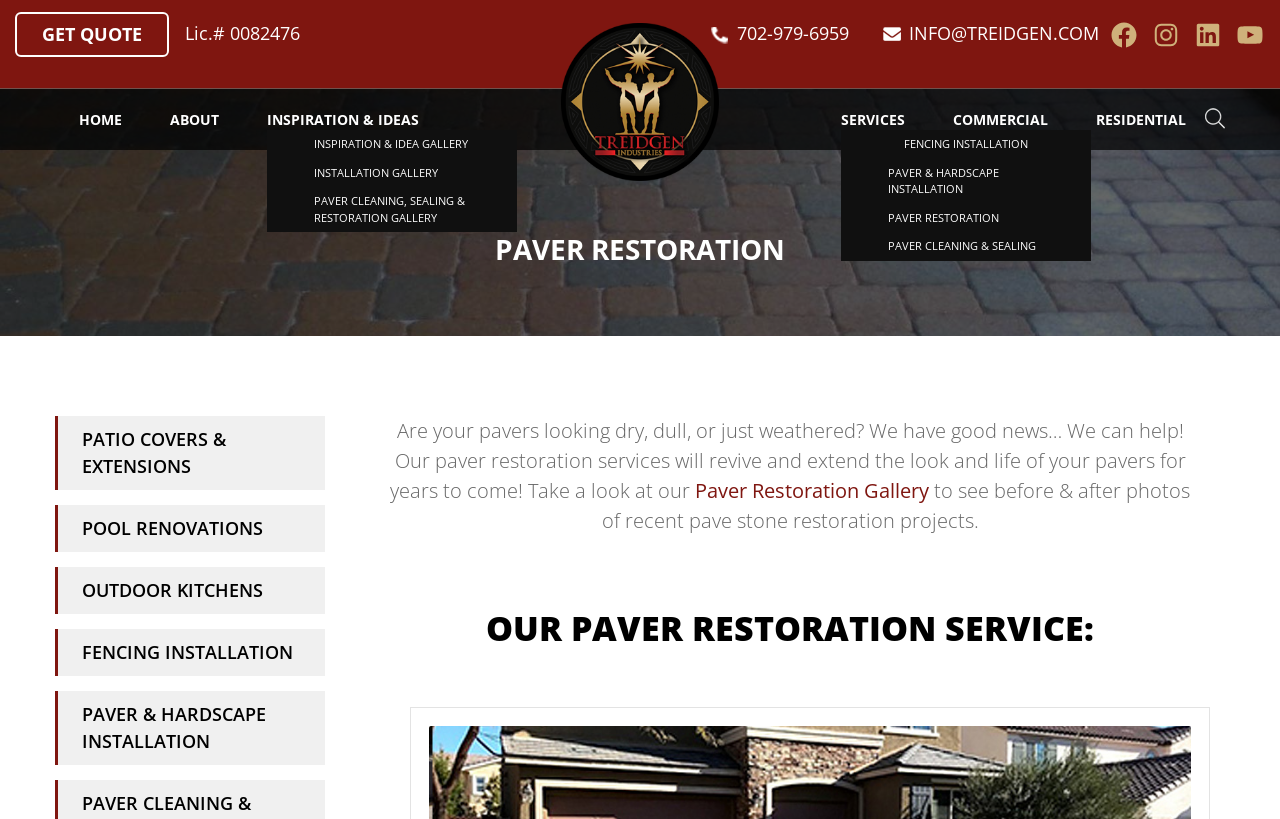What is the phone number on the webpage?
Answer the question with a single word or phrase derived from the image.

702-979-6959